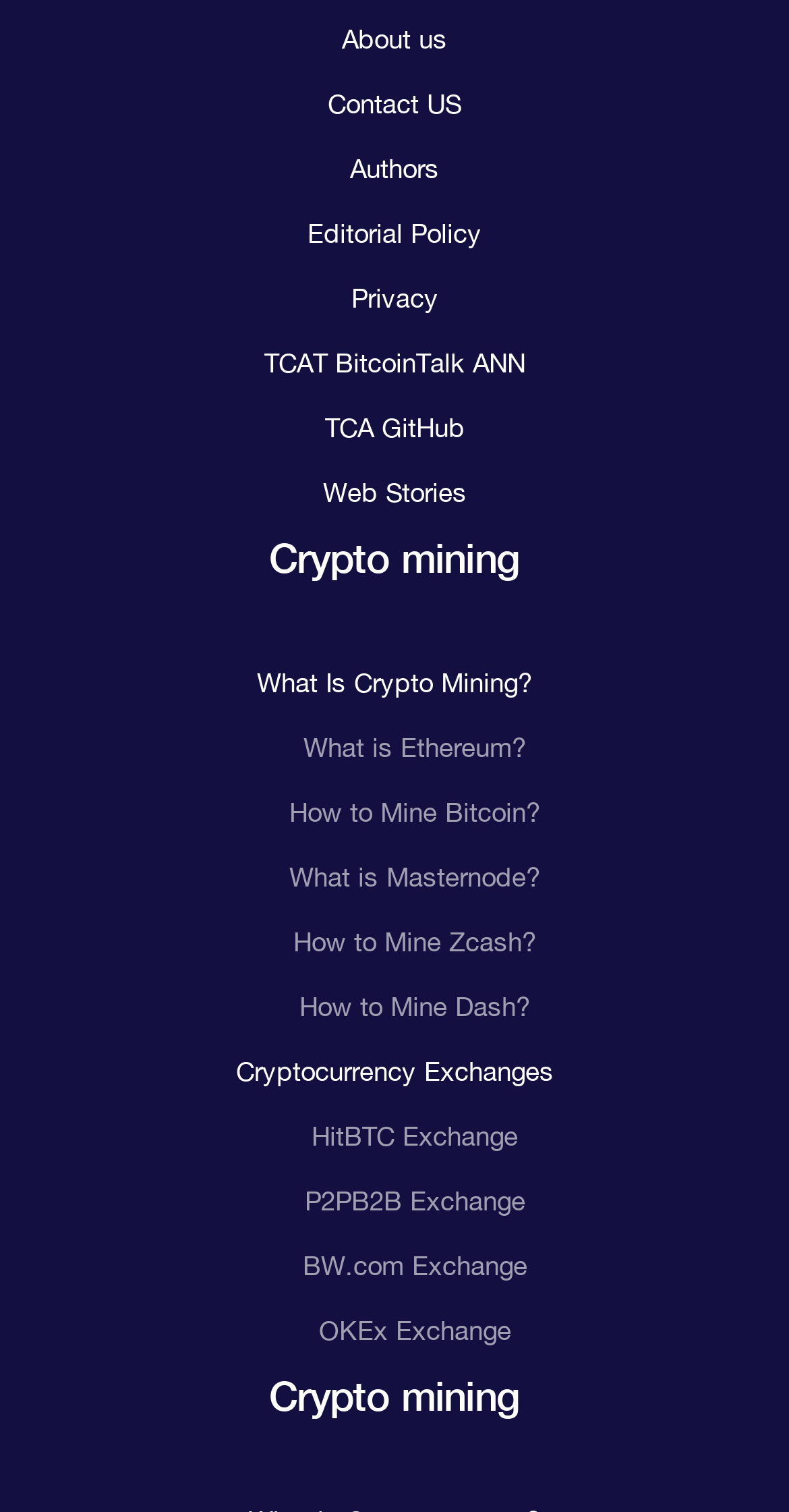How many cryptocurrency exchanges are listed?
Based on the screenshot, provide your answer in one word or phrase.

4